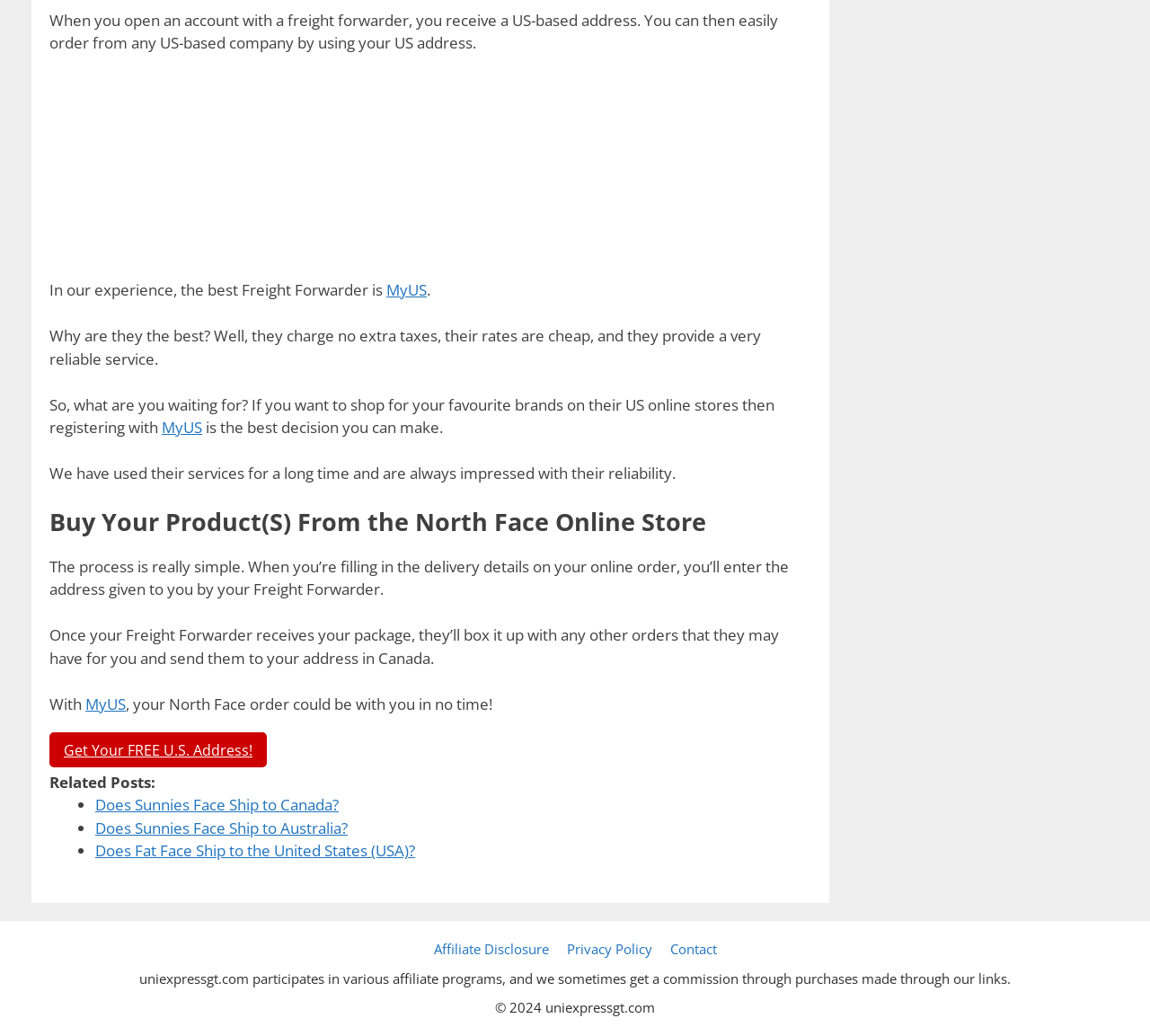What is the copyright year of uniexpressgt.com?
Give a detailed response to the question by analyzing the screenshot.

The webpage displays the copyright information at the bottom, which states that the copyright year is 2024.